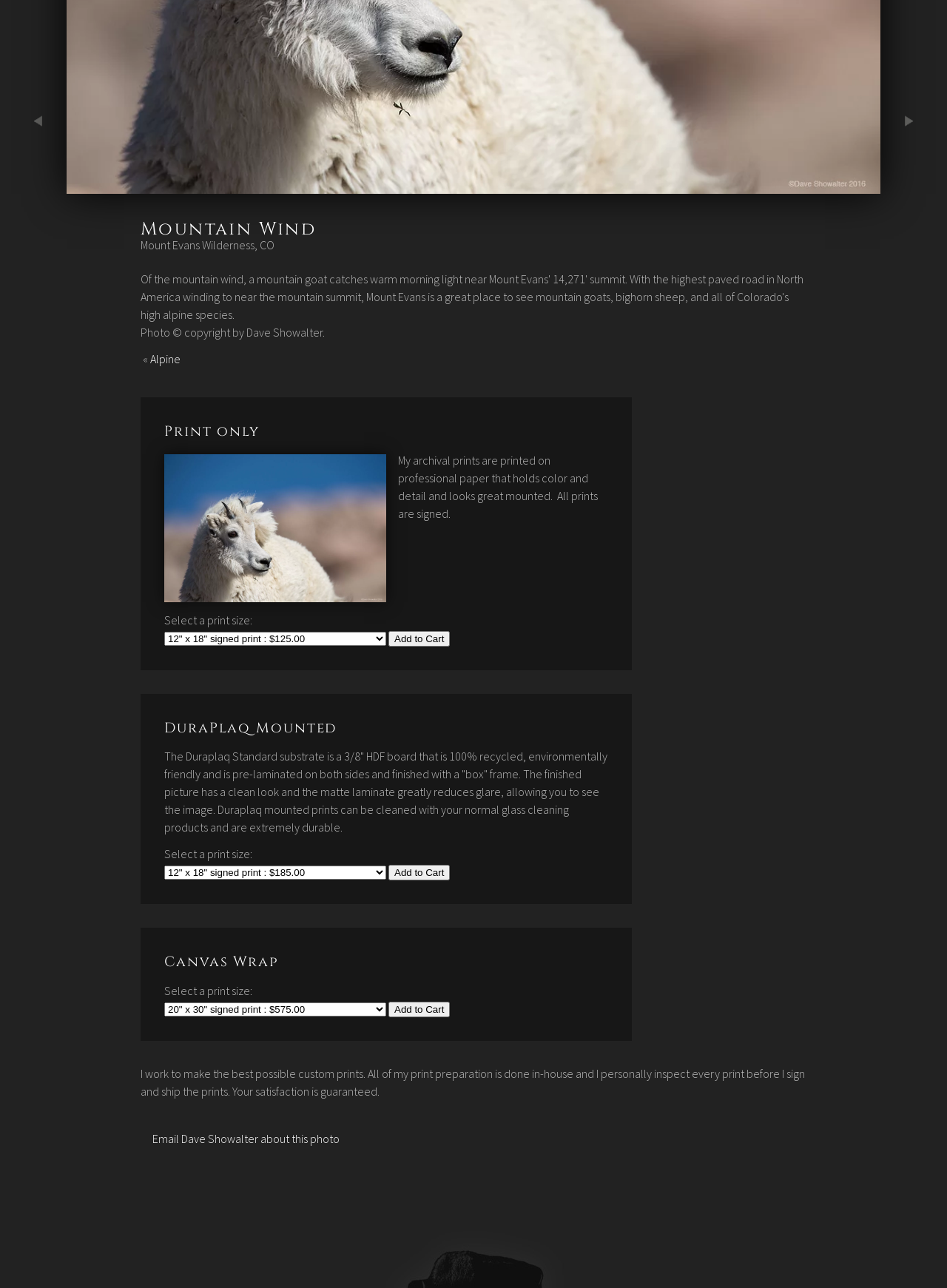Identify the bounding box for the UI element described as: "Add to Cart". Ensure the coordinates are four float numbers between 0 and 1, formatted as [left, top, right, bottom].

[0.41, 0.777, 0.475, 0.79]